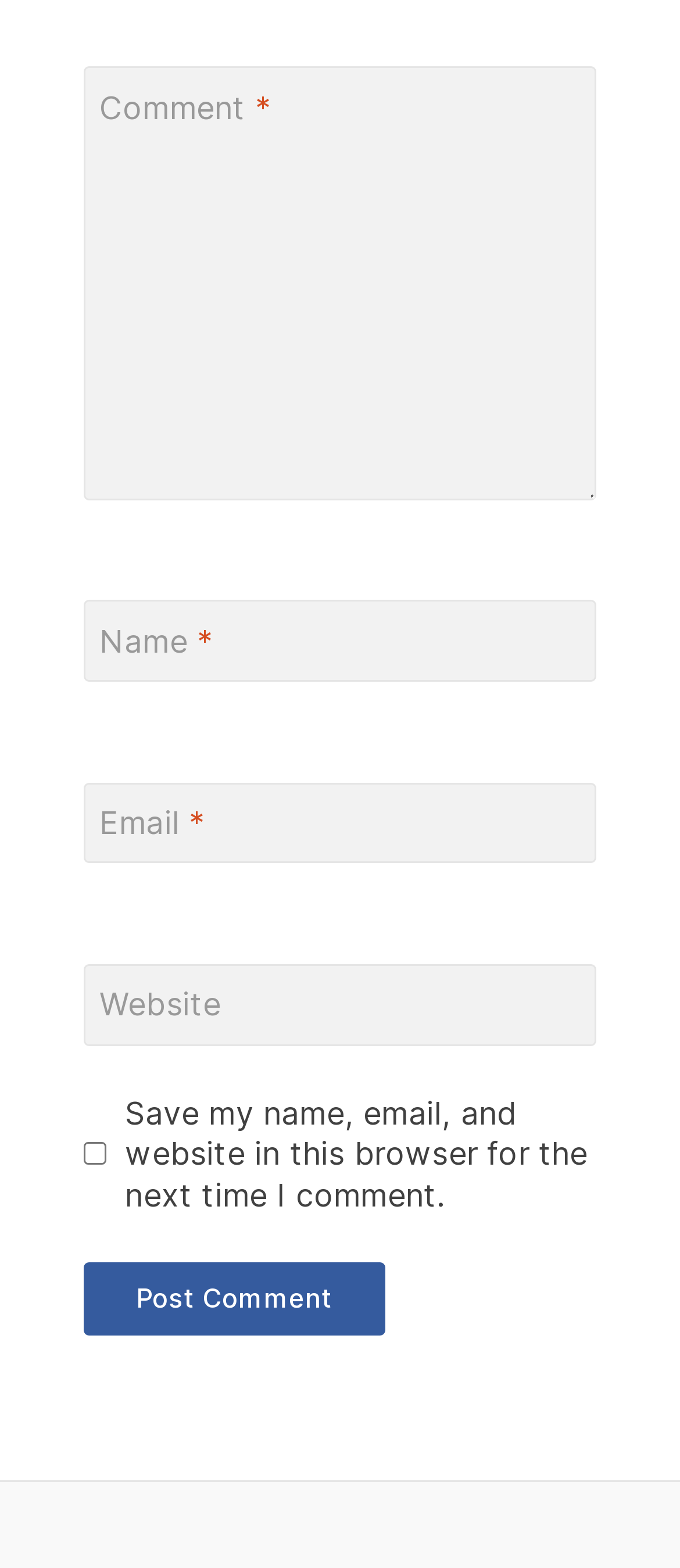Extract the bounding box coordinates for the UI element described by the text: "Lifestyle Changes". The coordinates should be in the form of [left, top, right, bottom] with values between 0 and 1.

None